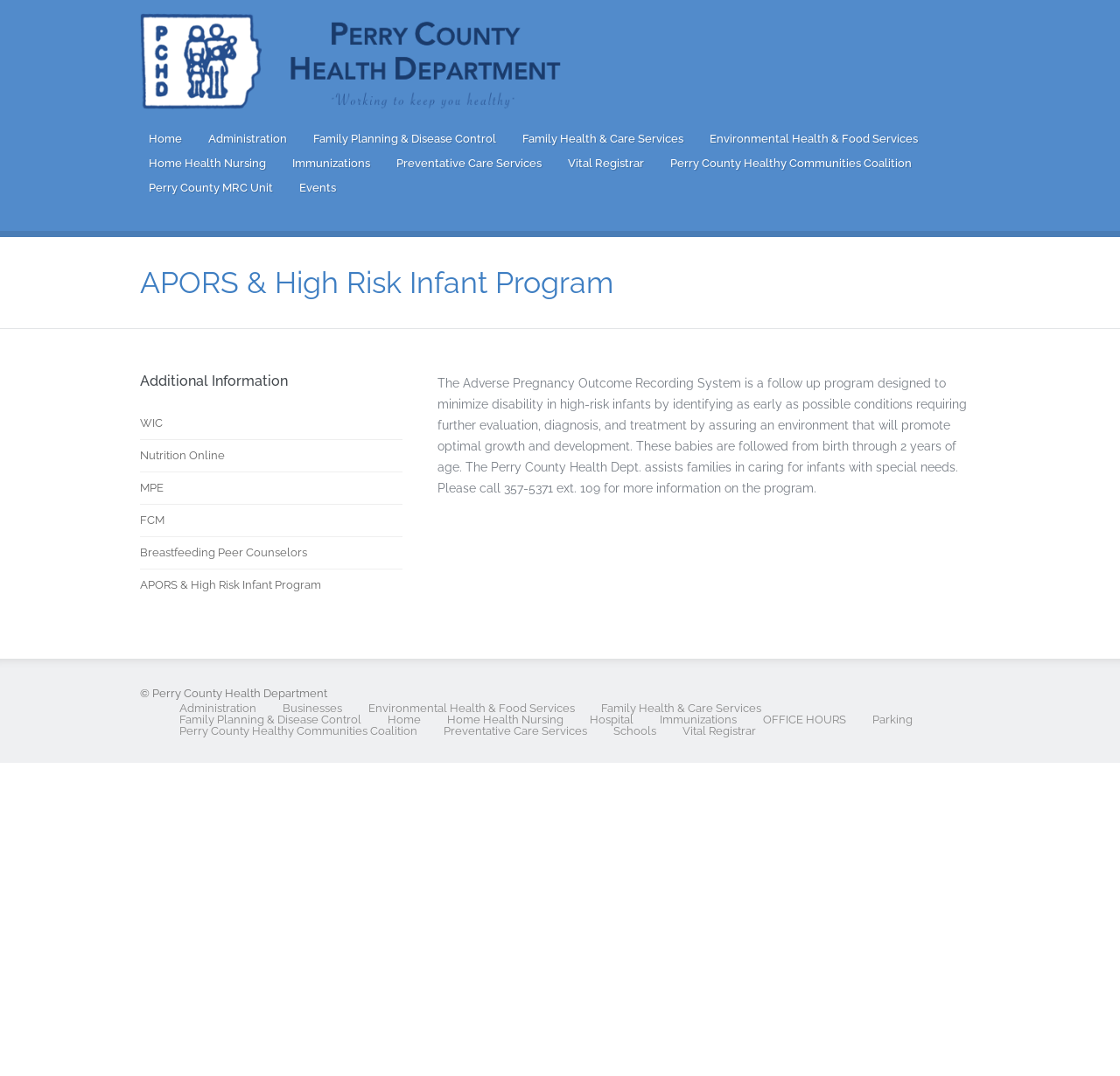Pinpoint the bounding box coordinates of the element to be clicked to execute the instruction: "Get information on WIC".

[0.125, 0.387, 0.145, 0.4]